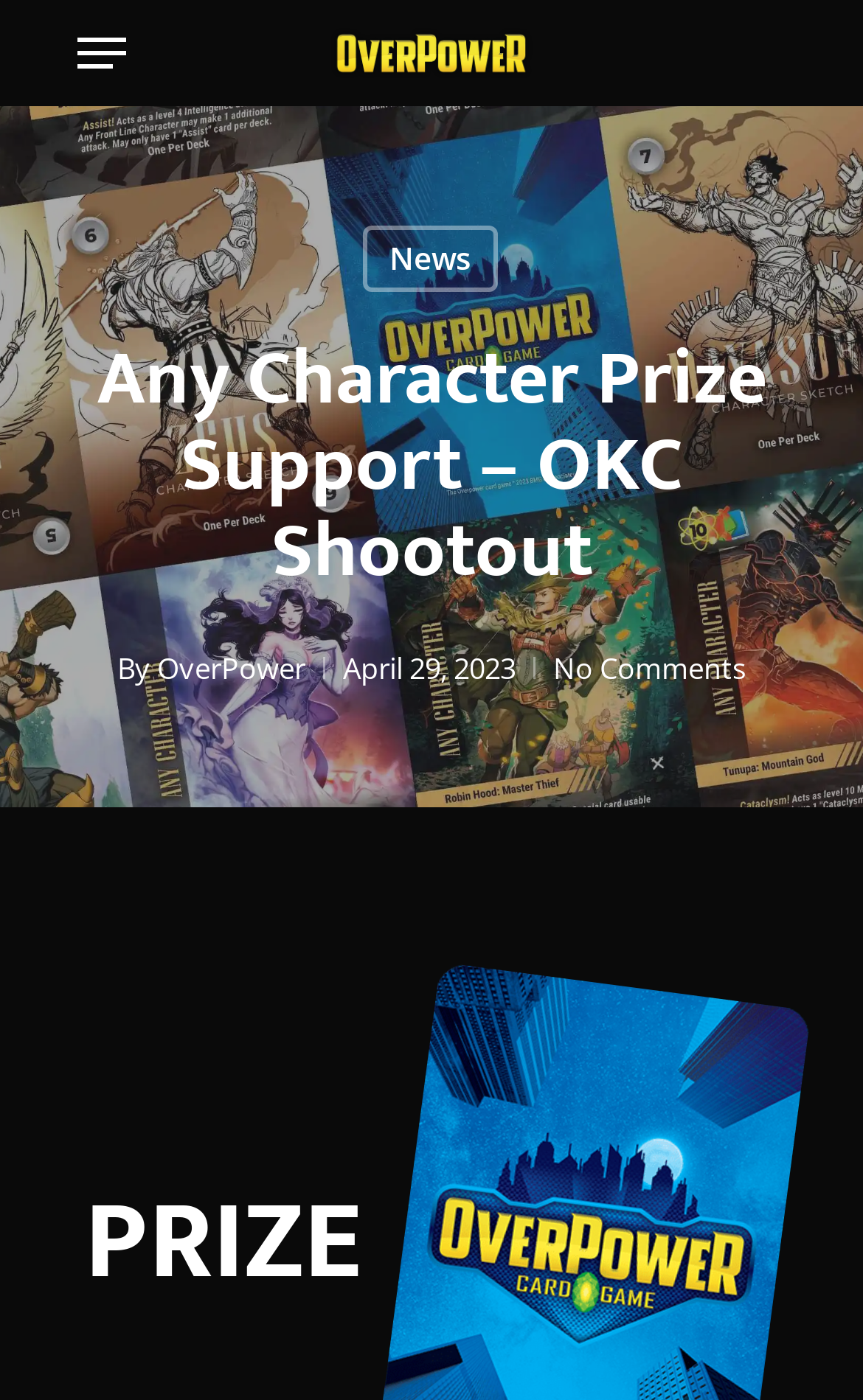Identify and provide the text content of the webpage's primary headline.

Any Character Prize Support – OKC Shootout